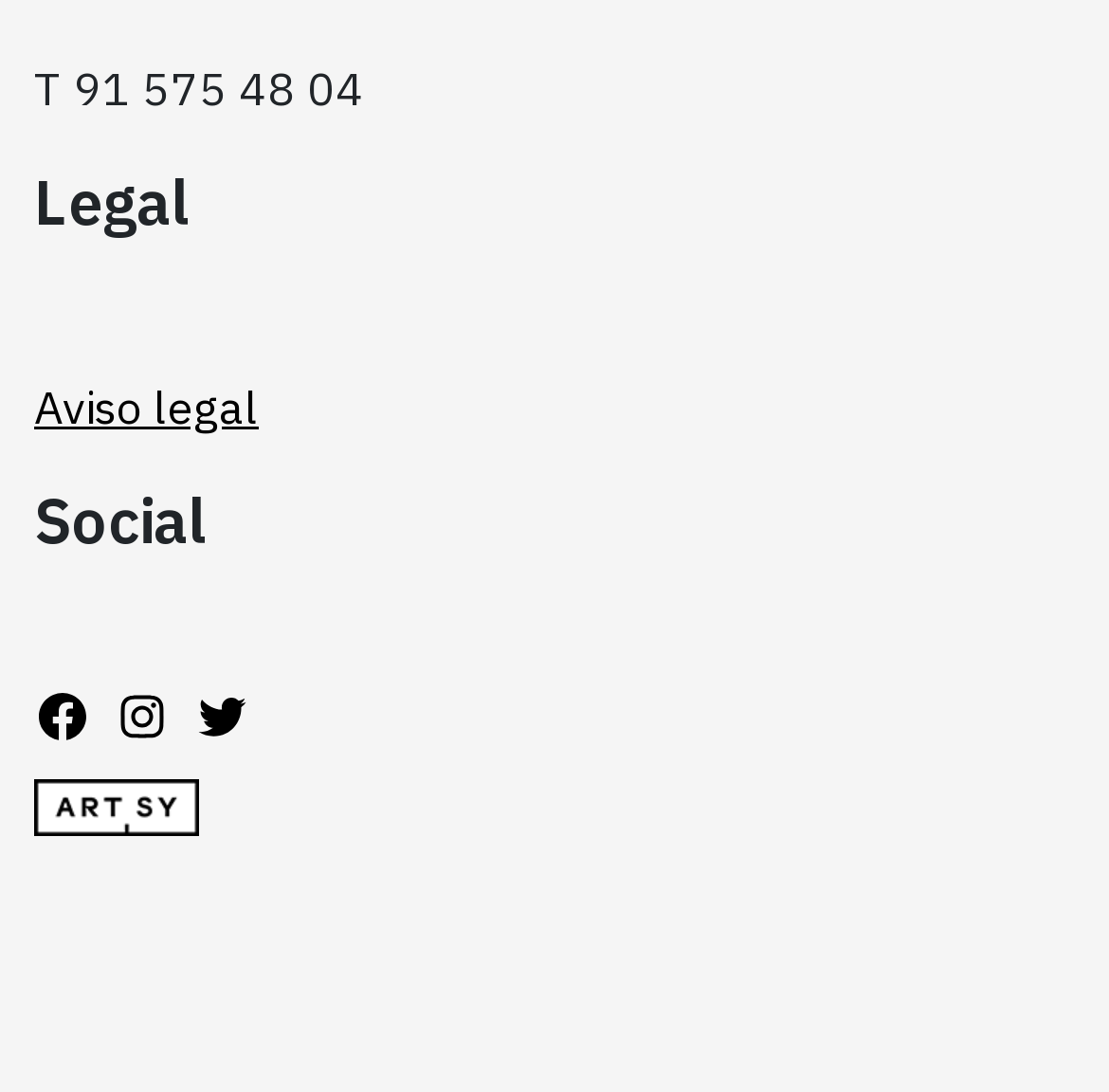Identify the coordinates of the bounding box for the element described below: "Aviso legal". Return the coordinates as four float numbers between 0 and 1: [left, top, right, bottom].

[0.031, 0.345, 0.233, 0.397]